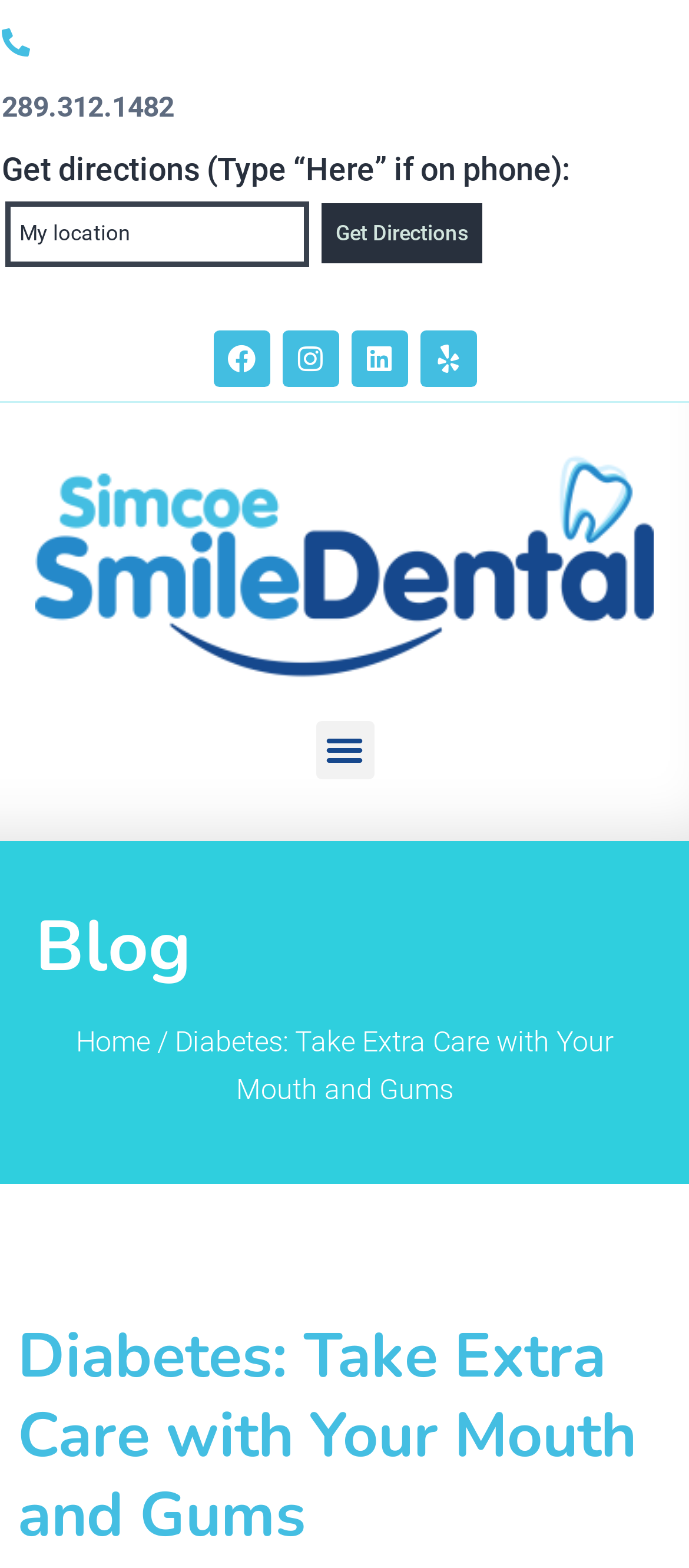Using details from the image, please answer the following question comprehensively:
What is the phone number to call for dental services?

I found the phone number by looking at the link element with the text '289.312.1482' which is likely a contact number for the dental services.